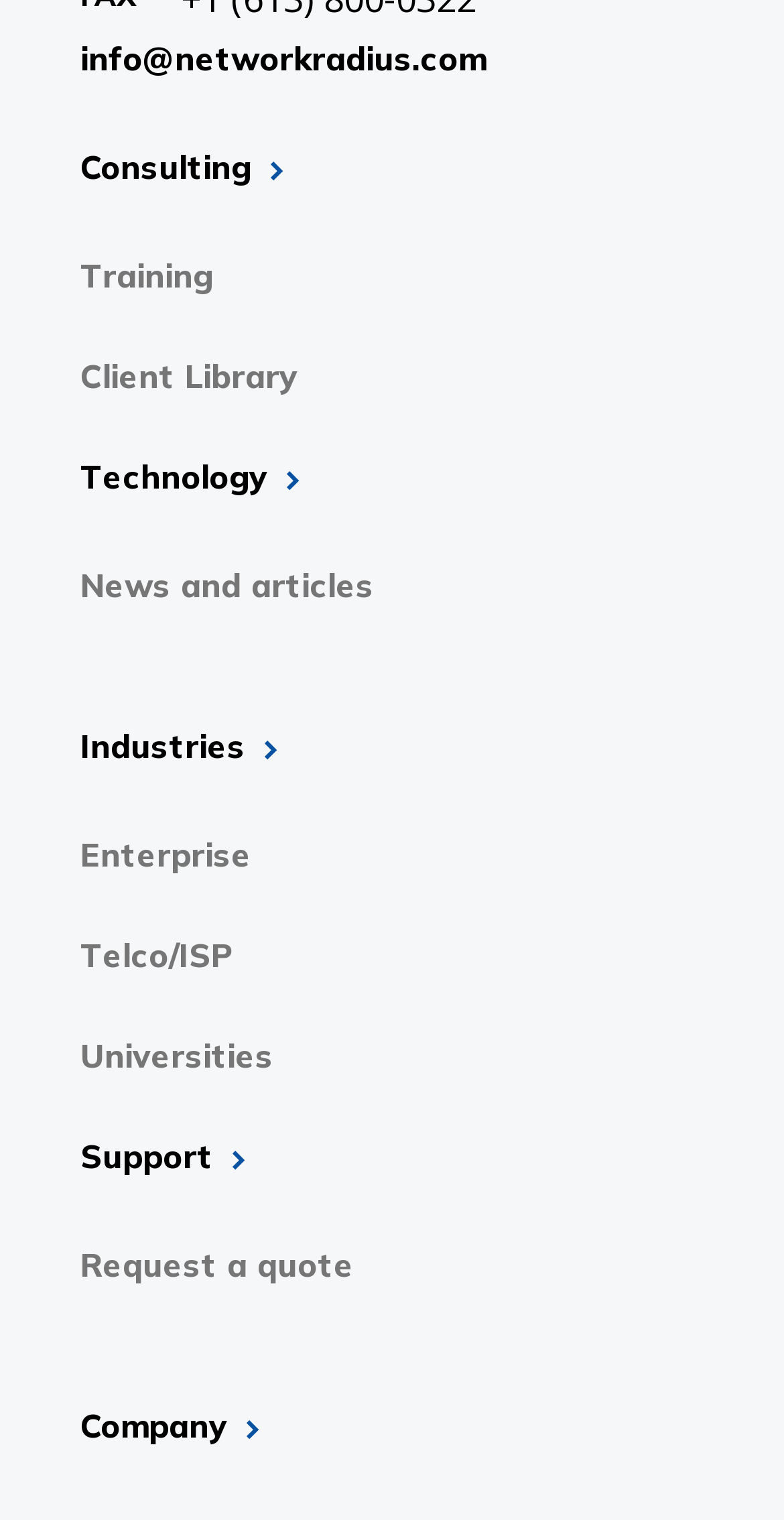Show me the bounding box coordinates of the clickable region to achieve the task as per the instruction: "Get a quote for a service".

[0.103, 0.819, 0.897, 0.845]